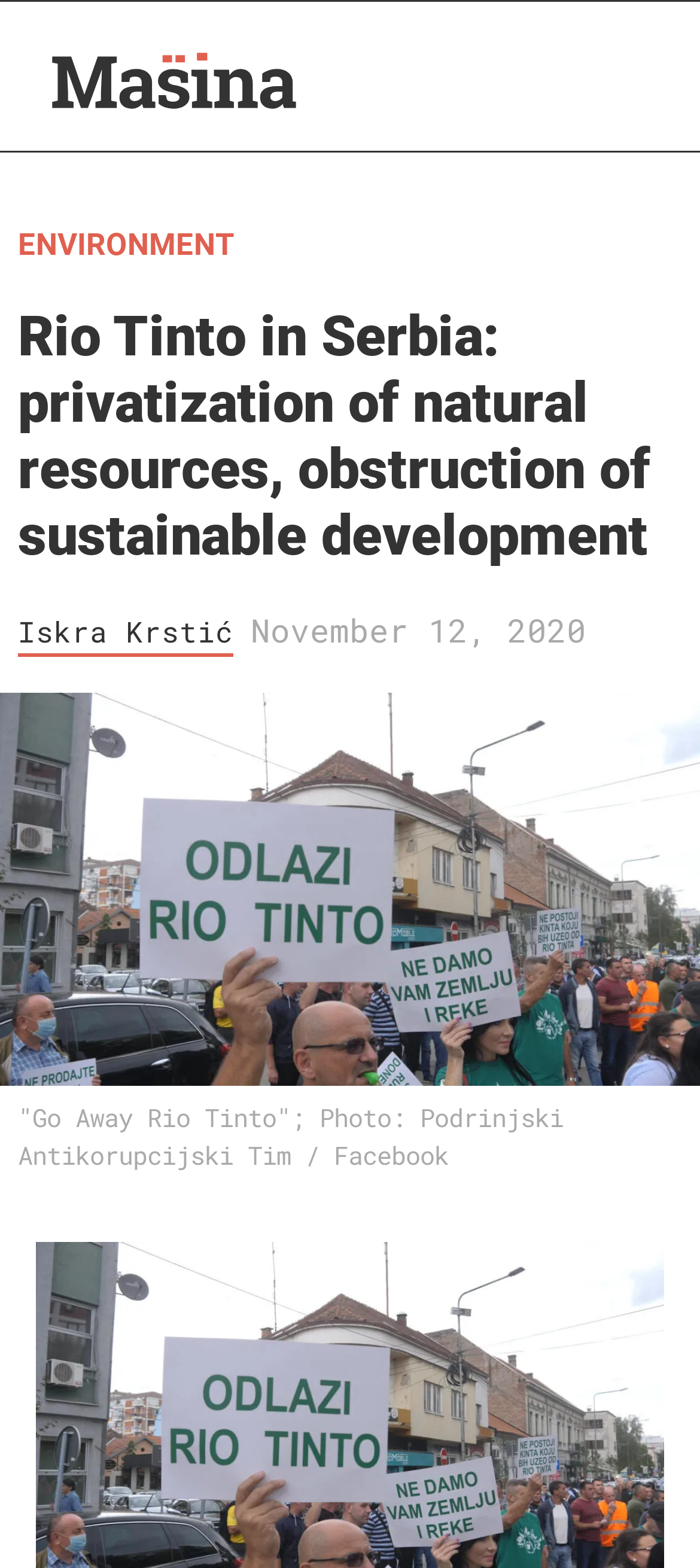Please determine the bounding box coordinates for the element with the description: "Environment".

[0.026, 0.144, 0.336, 0.167]